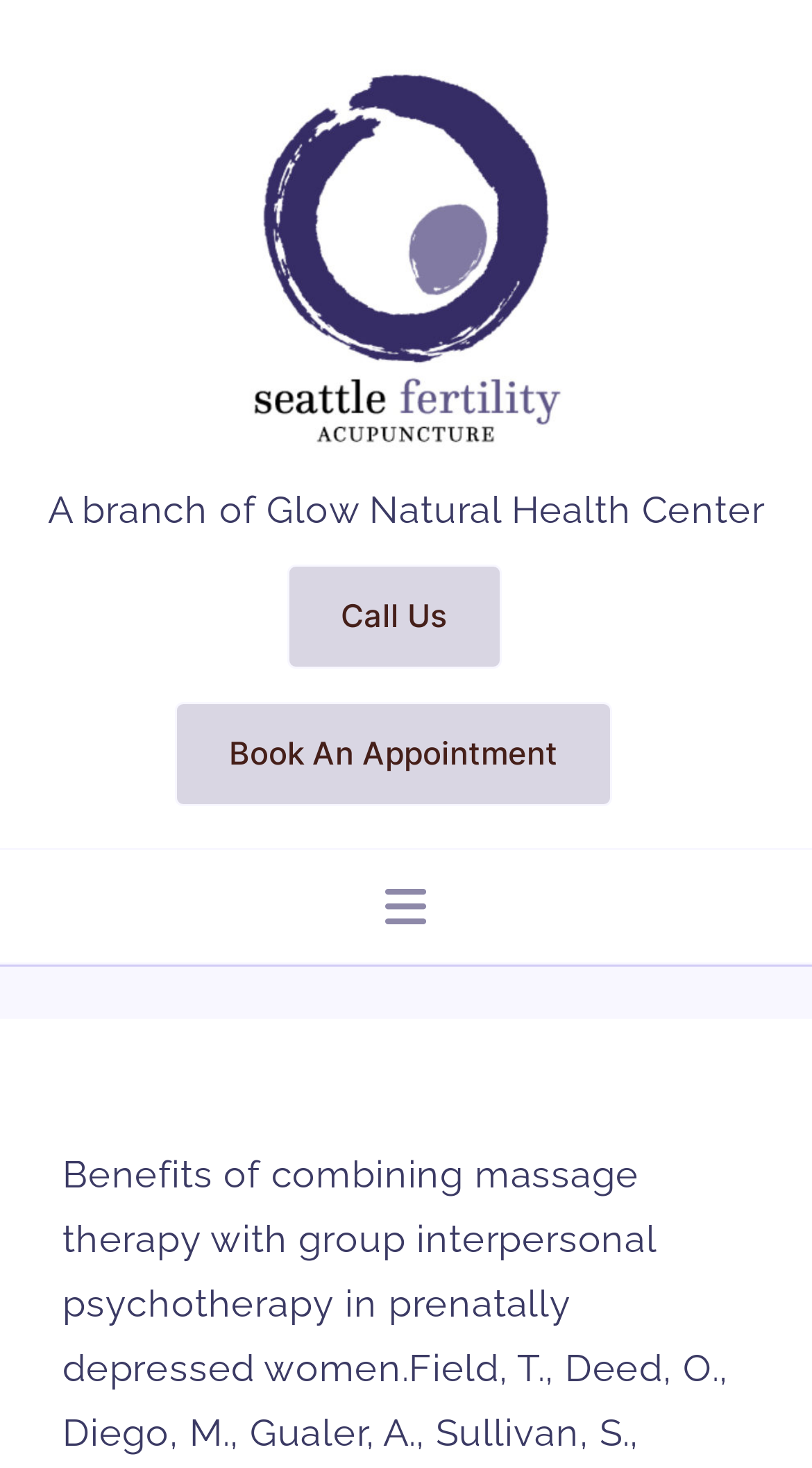Determine the bounding box coordinates of the region to click in order to accomplish the following instruction: "Book an appointment". Provide the coordinates as four float numbers between 0 and 1, specifically [left, top, right, bottom].

[0.215, 0.478, 0.754, 0.549]